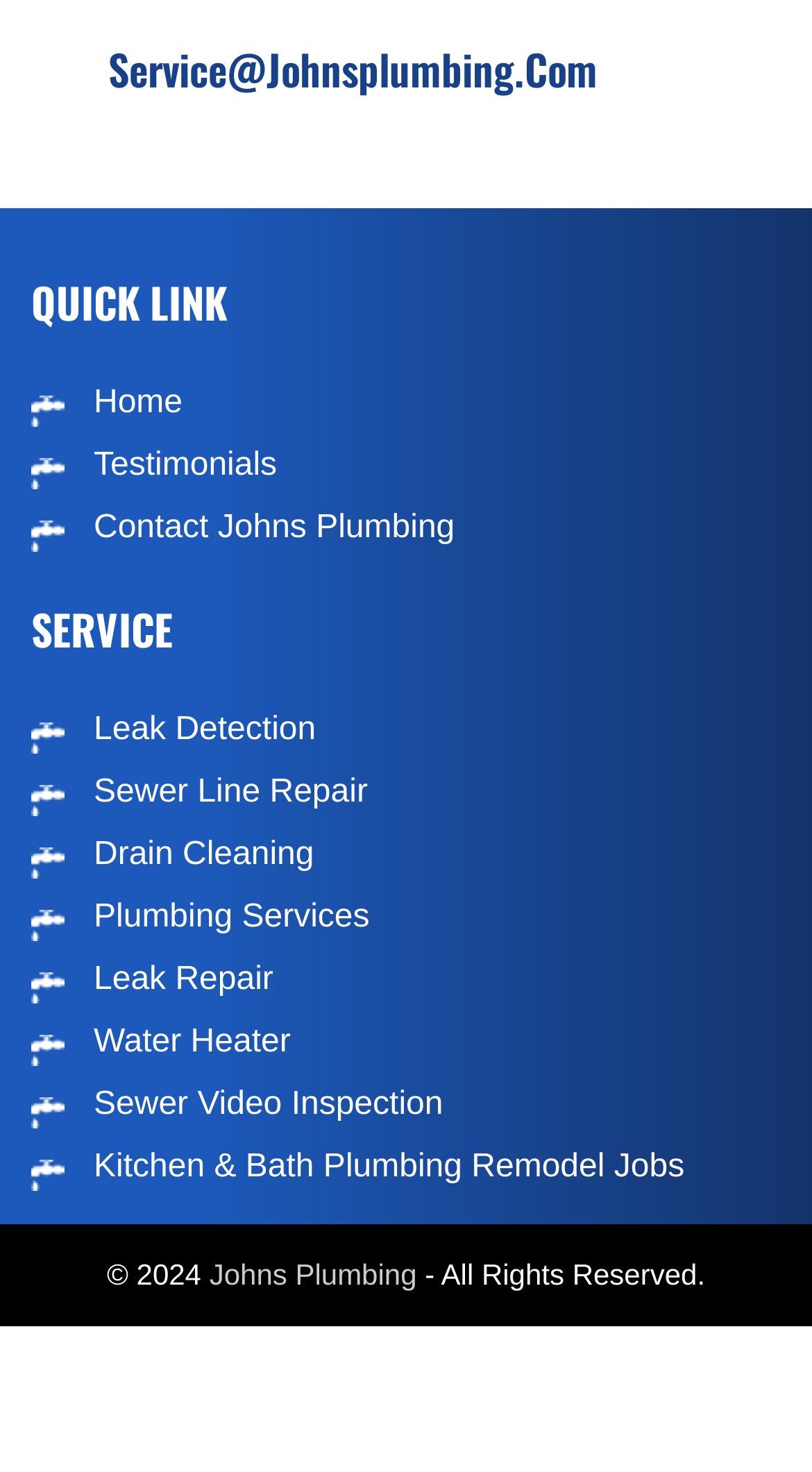Identify the bounding box coordinates of the specific part of the webpage to click to complete this instruction: "Click on Contact us".

None